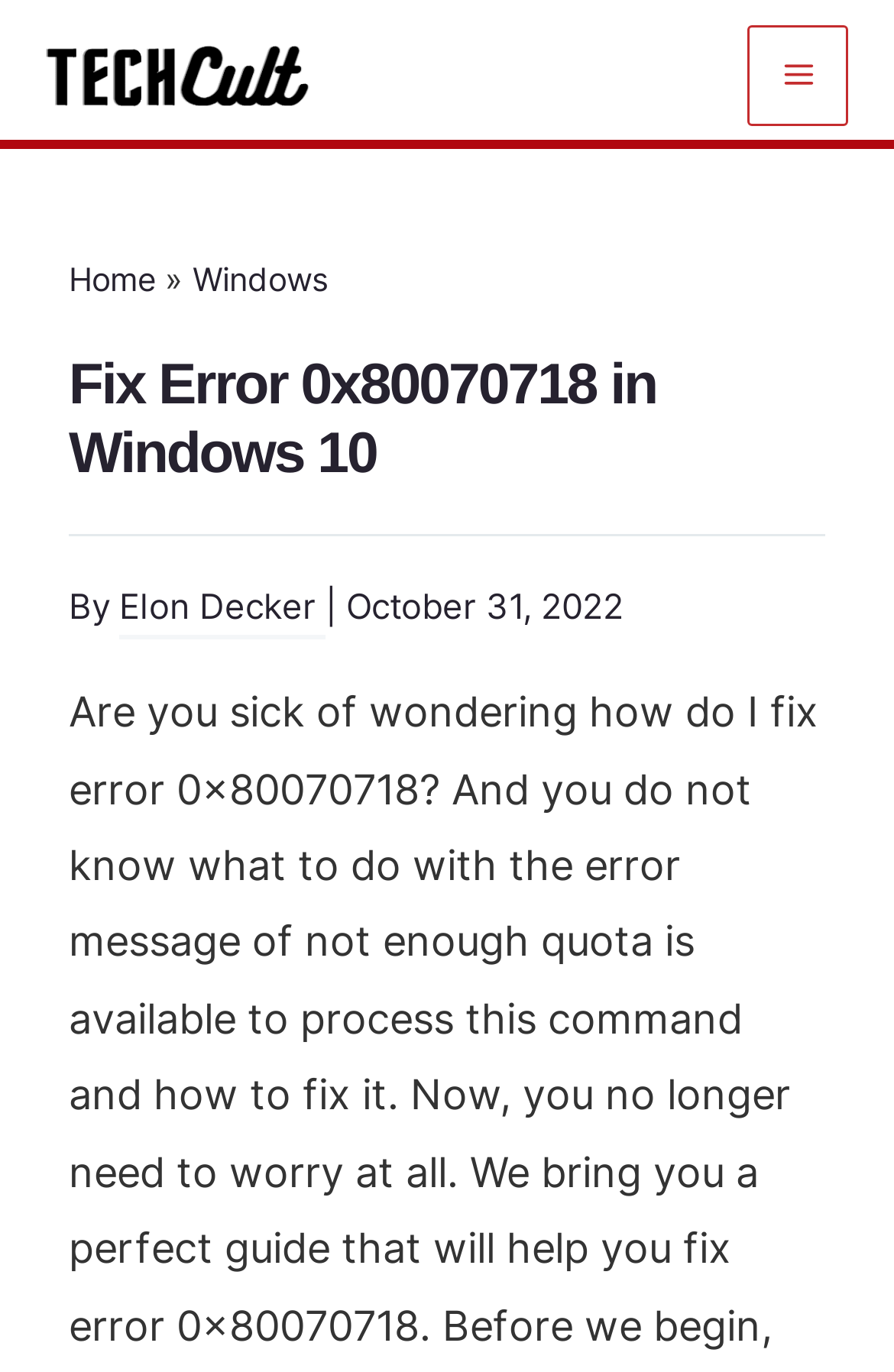Respond with a single word or phrase:
What is the logo of the website?

TechCult logo